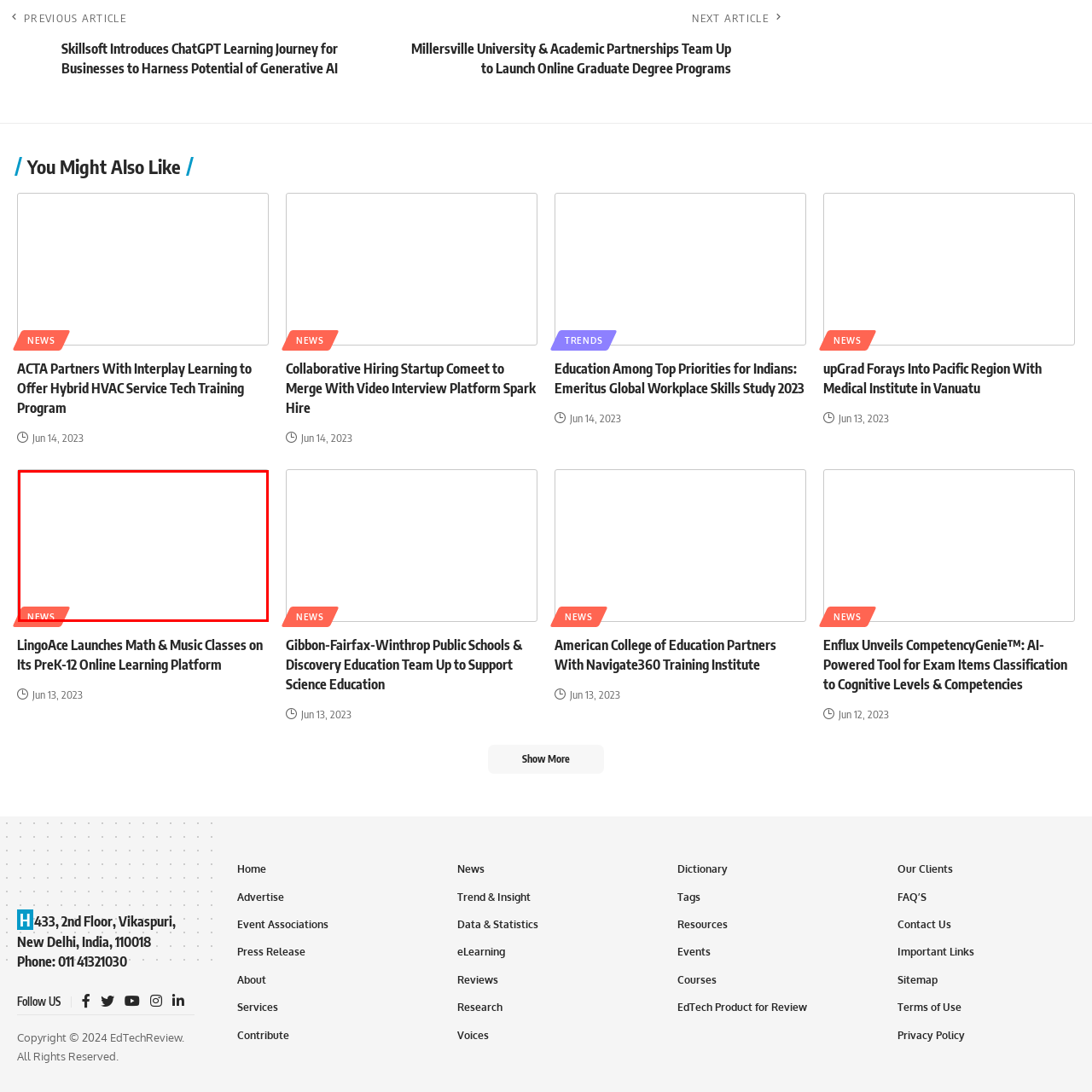What is the purpose of the new classes?
Examine the area marked by the red bounding box and respond with a one-word or short phrase answer.

To enhance learning experience